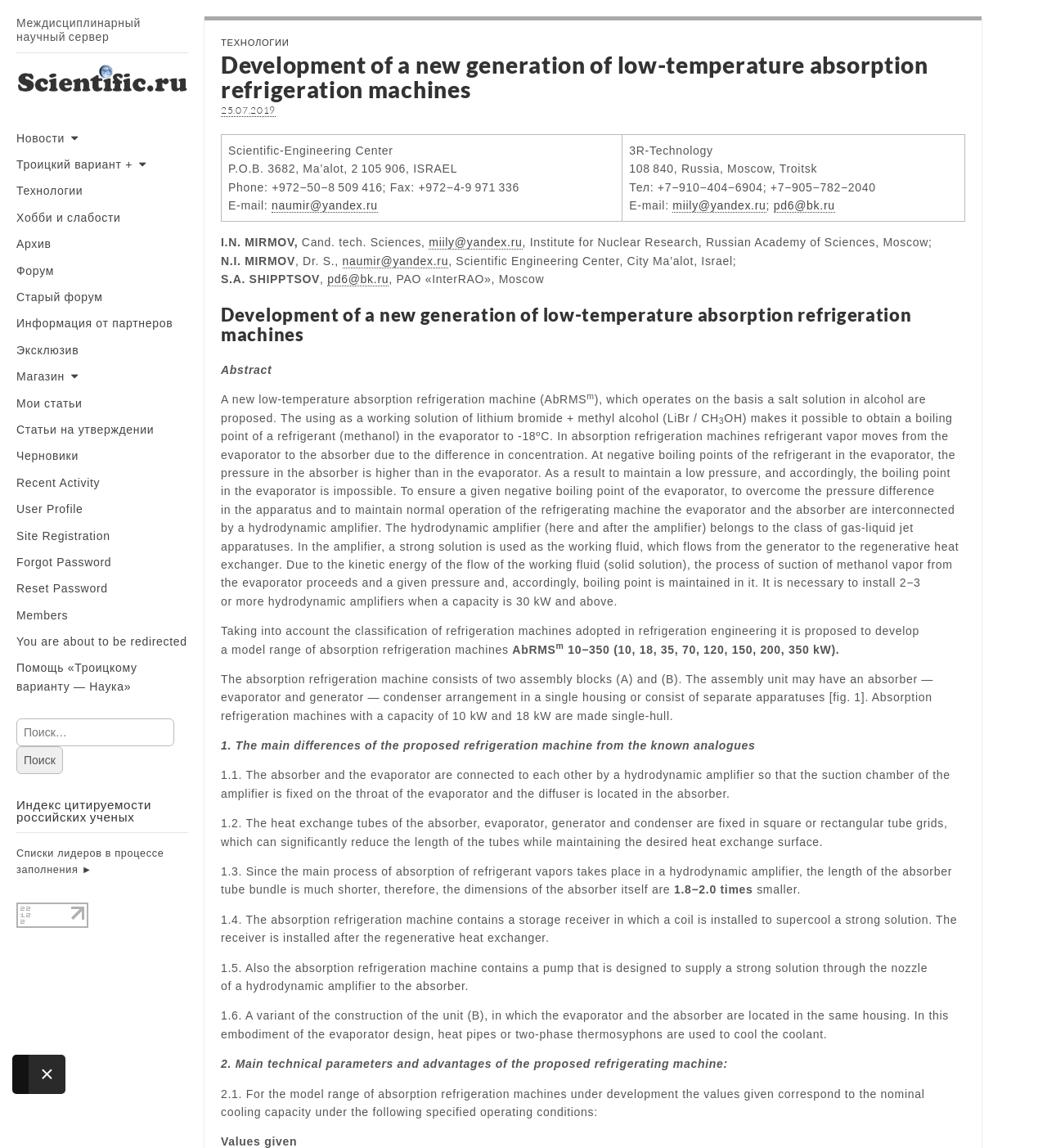Identify the bounding box of the UI element described as follows: "collider.com". Provide the coordinates as four float numbers in the range of 0 to 1 [left, top, right, bottom].

None